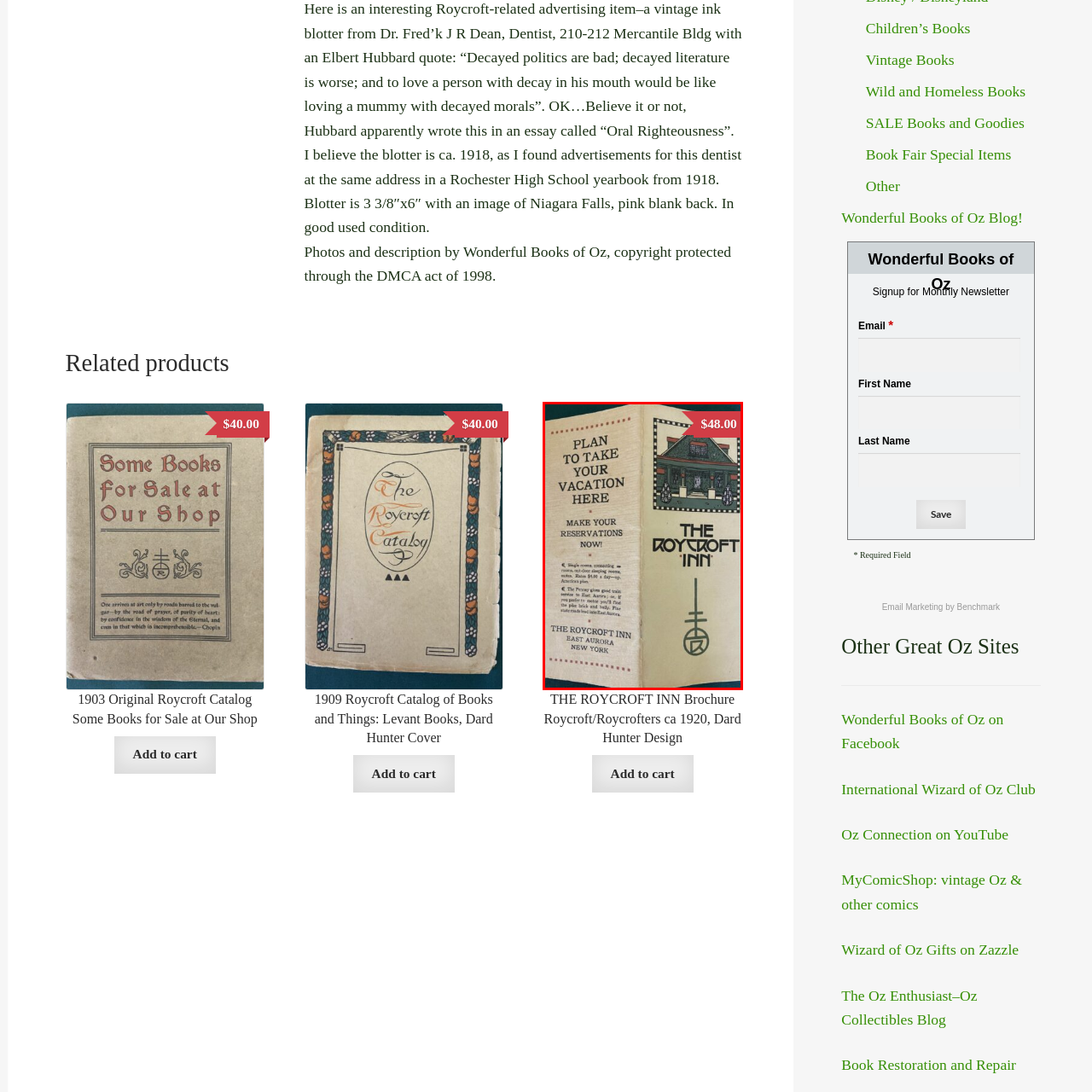Pay attention to the red boxed area, What is emphasized in the brochure? Provide a one-word or short phrase response.

MAKE YOUR RESERVATIONS NOW!